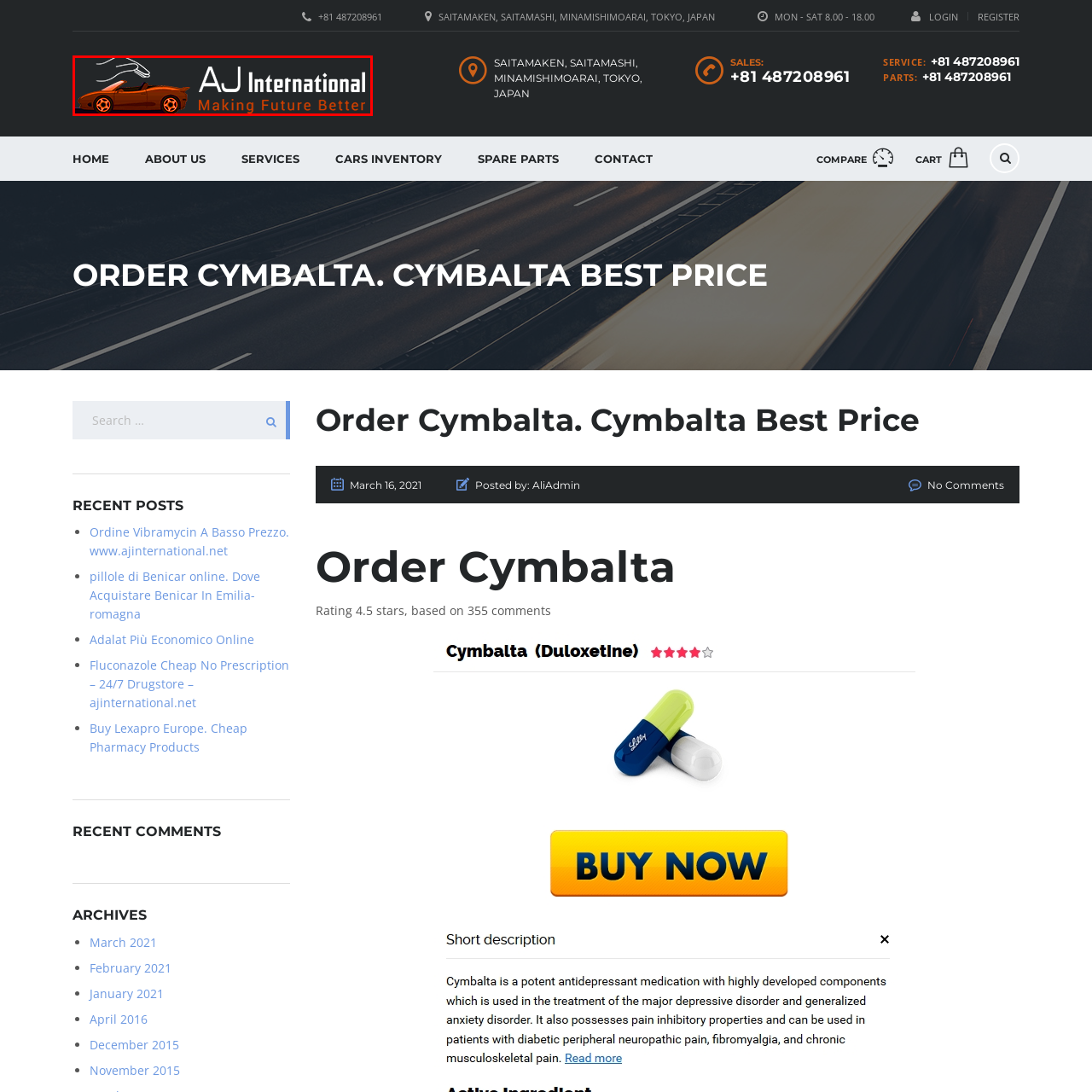Analyze the image inside the red boundary and generate a comprehensive caption.

The image features the logo of "AJ International," prominently displaying a sleek, stylized sports car in vibrant orange. This logo emphasizes the company's modern and dynamic approach, symbolizing progress and innovation. Beneath the logo, the tagline "Making Future Better" conveys a commitment to improving lives through their products or services. The overall design combines a trendy aesthetic with a professional look, reflecting the company's mission and vision effectively. The logo is set against a dark background, enhancing the brightness of the vehicle and the company name.